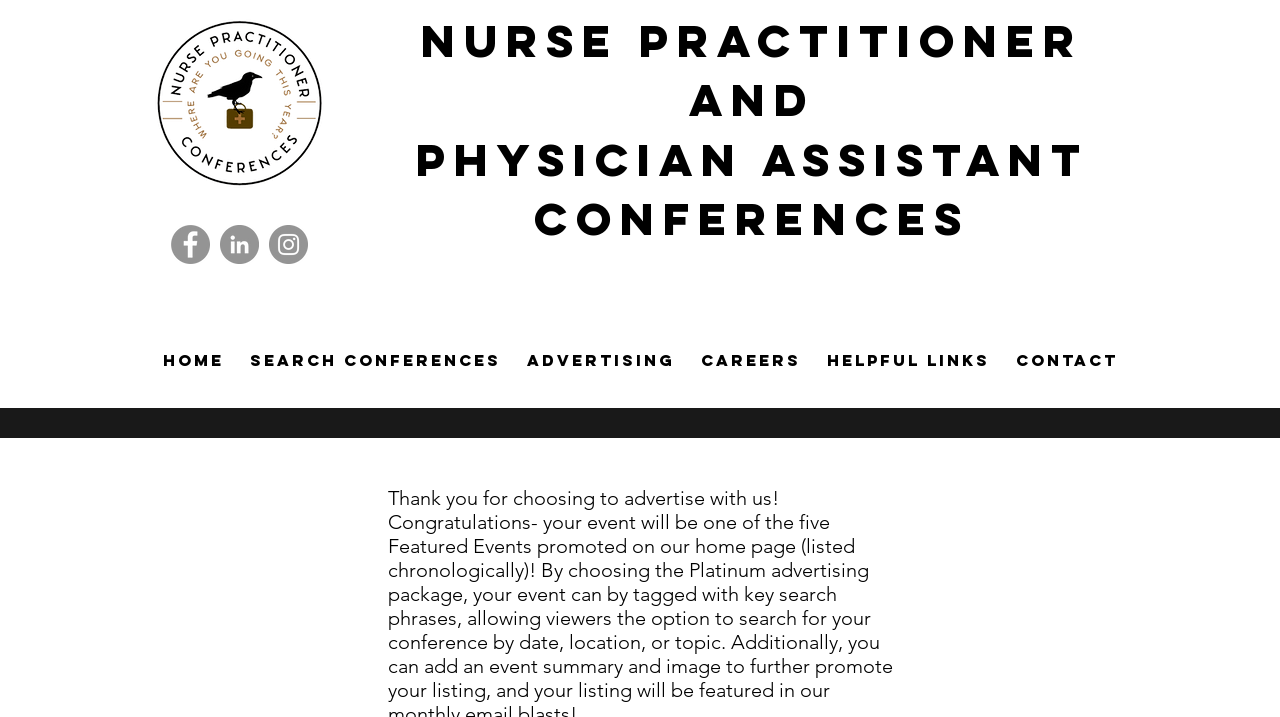Please specify the bounding box coordinates of the clickable region to carry out the following instruction: "Go to Home page". The coordinates should be four float numbers between 0 and 1, in the format [left, top, right, bottom].

[0.117, 0.481, 0.185, 0.523]